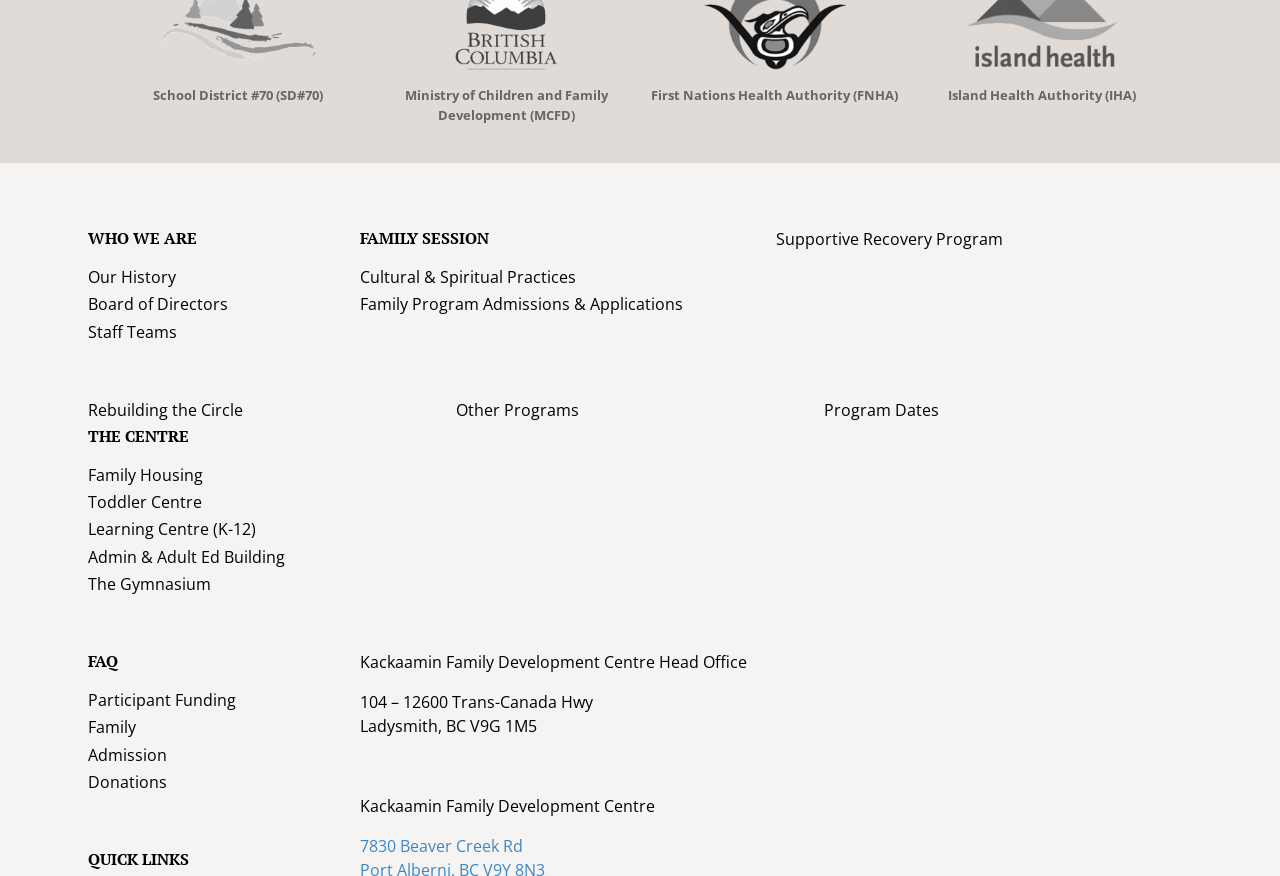Specify the bounding box coordinates of the element's region that should be clicked to achieve the following instruction: "Visit the 'Ministry of Children and Family Development (MCFD)' website". The bounding box coordinates consist of four float numbers between 0 and 1, in the format [left, top, right, bottom].

[0.298, 0.099, 0.493, 0.142]